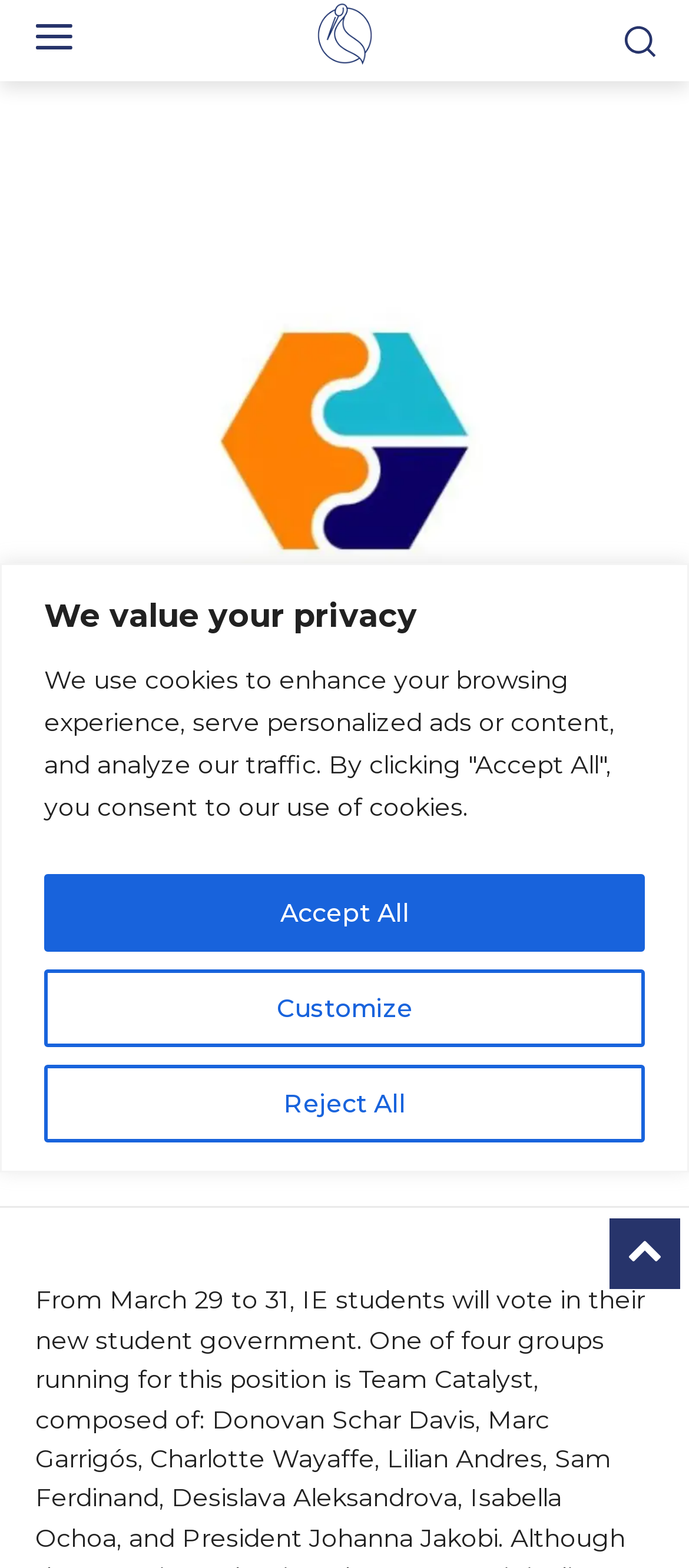Respond to the following query with just one word or a short phrase: 
What is the name of the student government team?

Team Catalyst